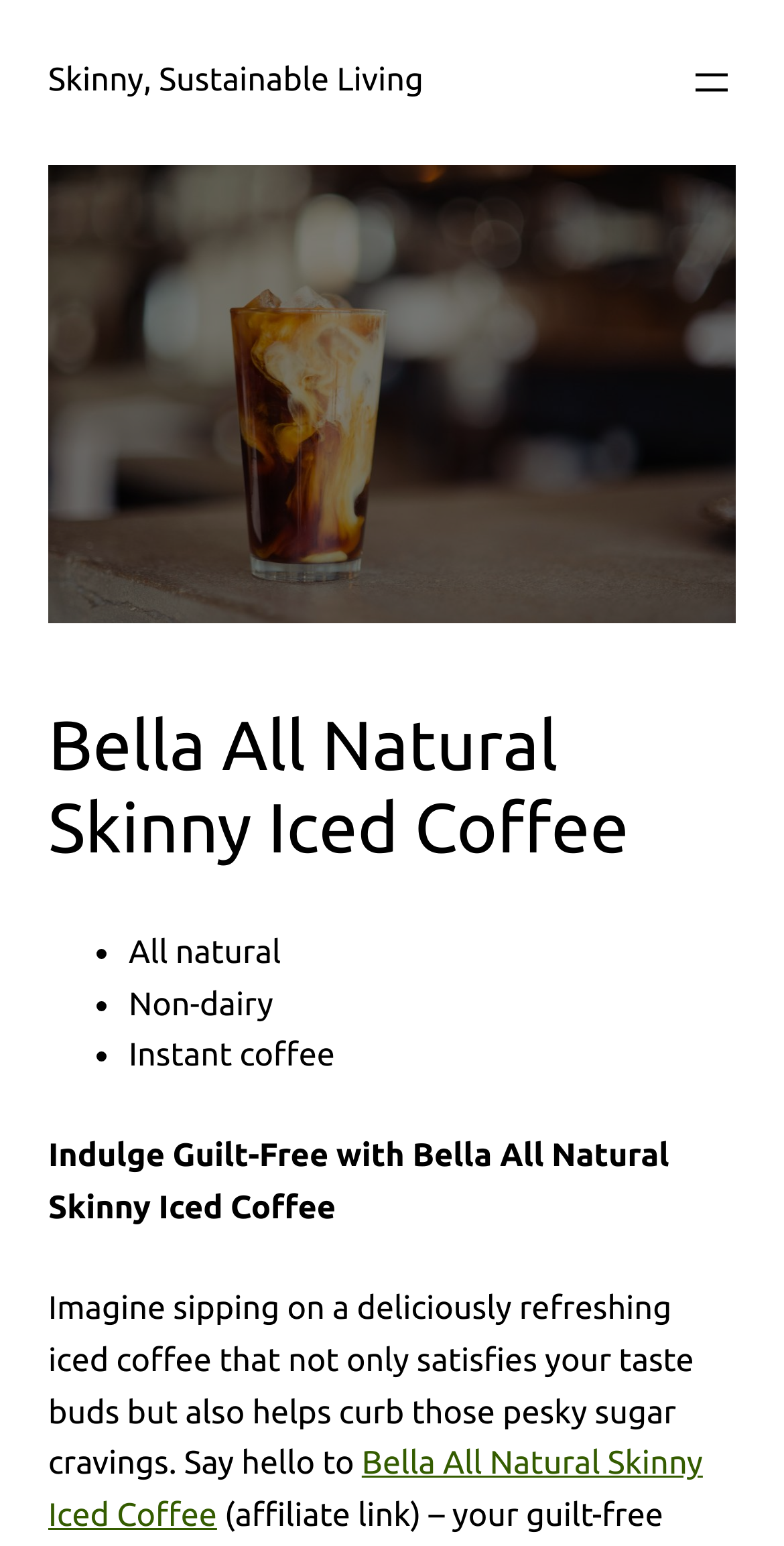What is the purpose of Bella coffee?
Please answer the question with a single word or phrase, referencing the image.

Curb sugar cravings